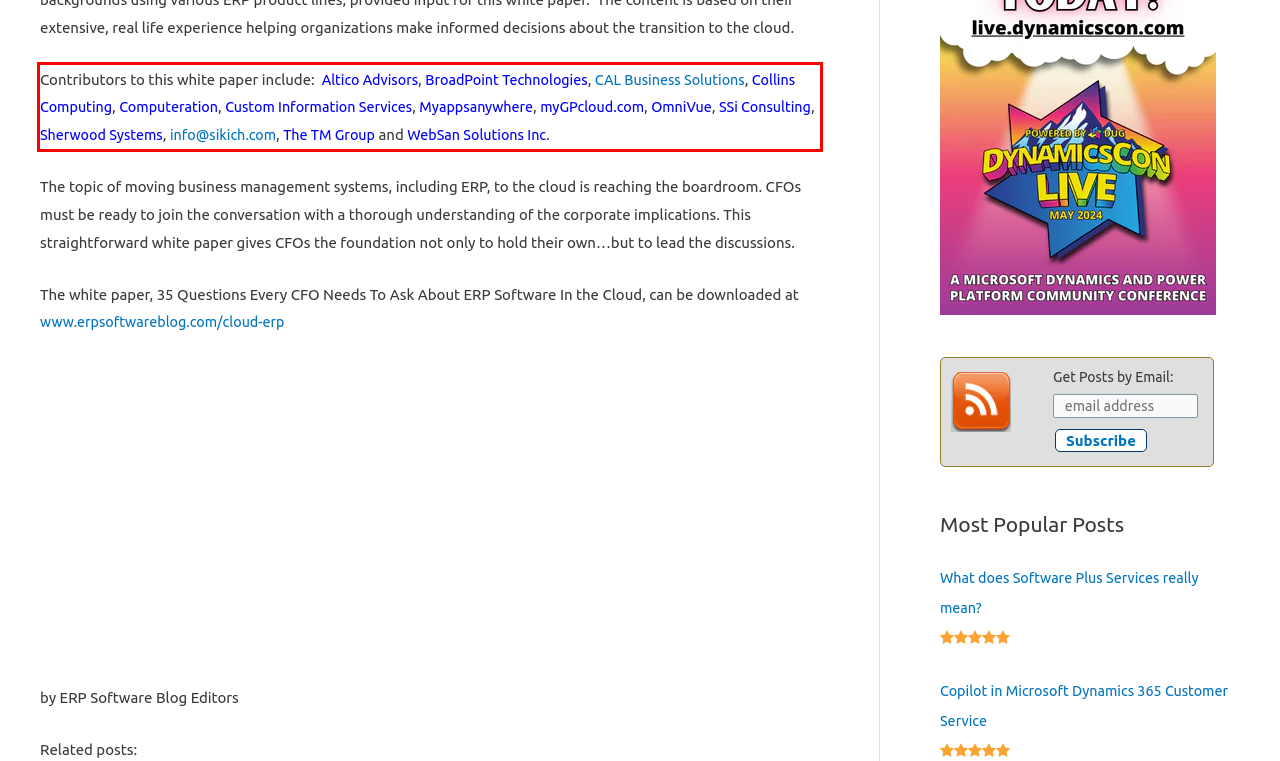Please look at the screenshot provided and find the red bounding box. Extract the text content contained within this bounding box.

Contributors to this white paper include: Altico Advisors, BroadPoint Technologies, CAL Business Solutions, Collins Computing, Computeration, Custom Information Services, Myappsanywhere, myGPcloud.com, OmniVue, SSi Consulting, Sherwood Systems, info@sikich.com, The TM Group and WebSan Solutions Inc.